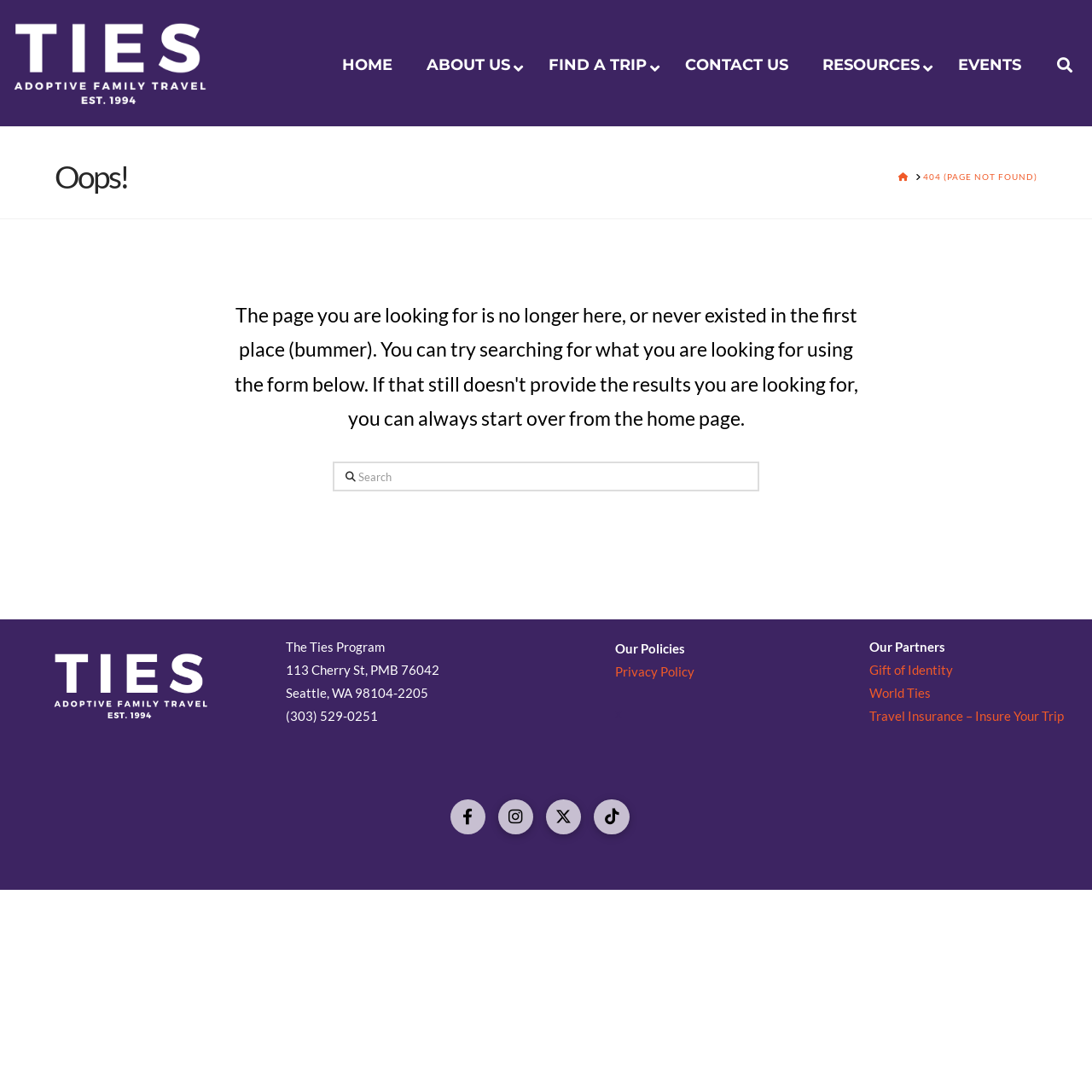Determine the bounding box coordinates of the section I need to click to execute the following instruction: "view privacy policy". Provide the coordinates as four float numbers between 0 and 1, i.e., [left, top, right, bottom].

[0.563, 0.608, 0.636, 0.622]